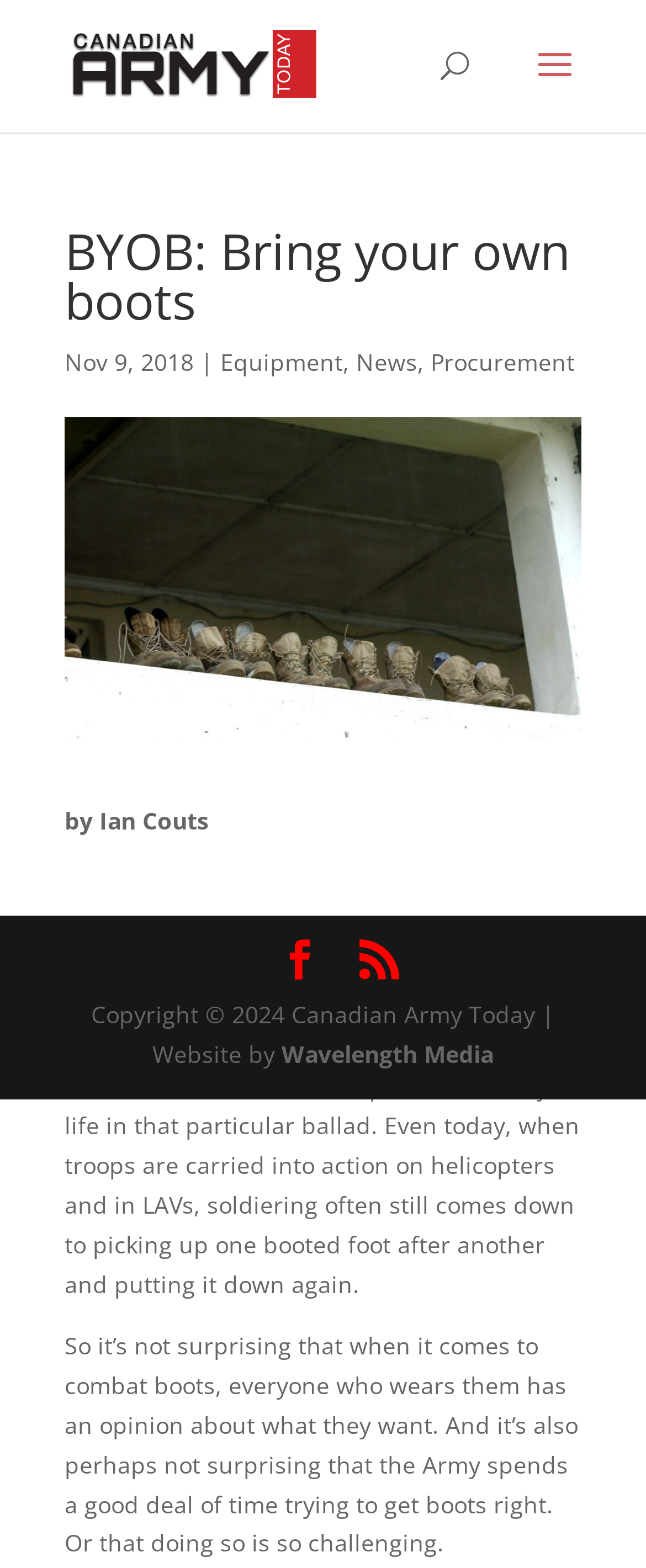What is the name of the website?
Make sure to answer the question with a detailed and comprehensive explanation.

I found the name of the website by looking at the link element with the content 'Canadian Army Today' which is located at the top of the webpage.